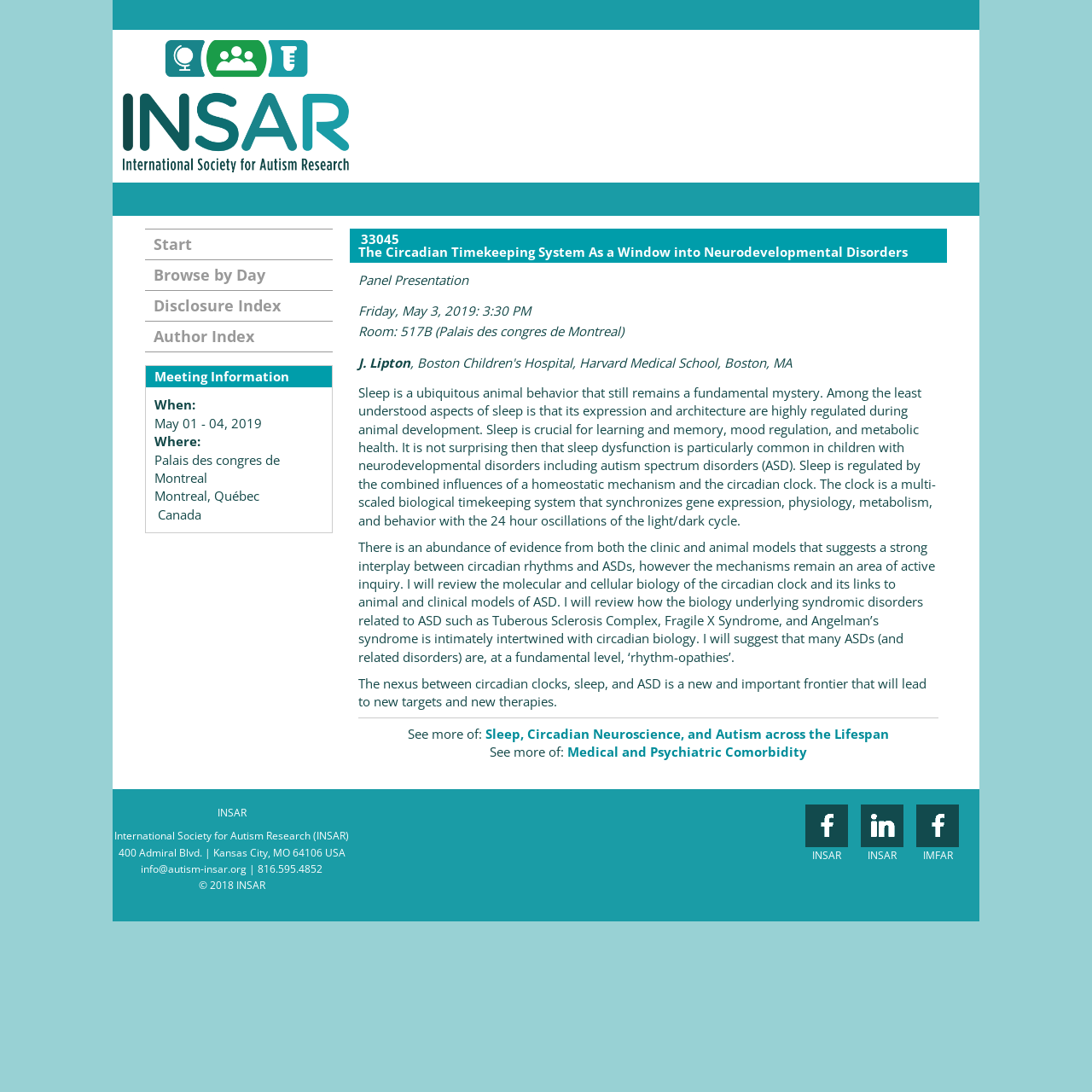Locate the UI element described by Medical and Psychiatric Comorbidity in the provided webpage screenshot. Return the bounding box coordinates in the format (top-left x, top-left y, bottom-right x, bottom-right y), ensuring all values are between 0 and 1.

[0.52, 0.681, 0.739, 0.696]